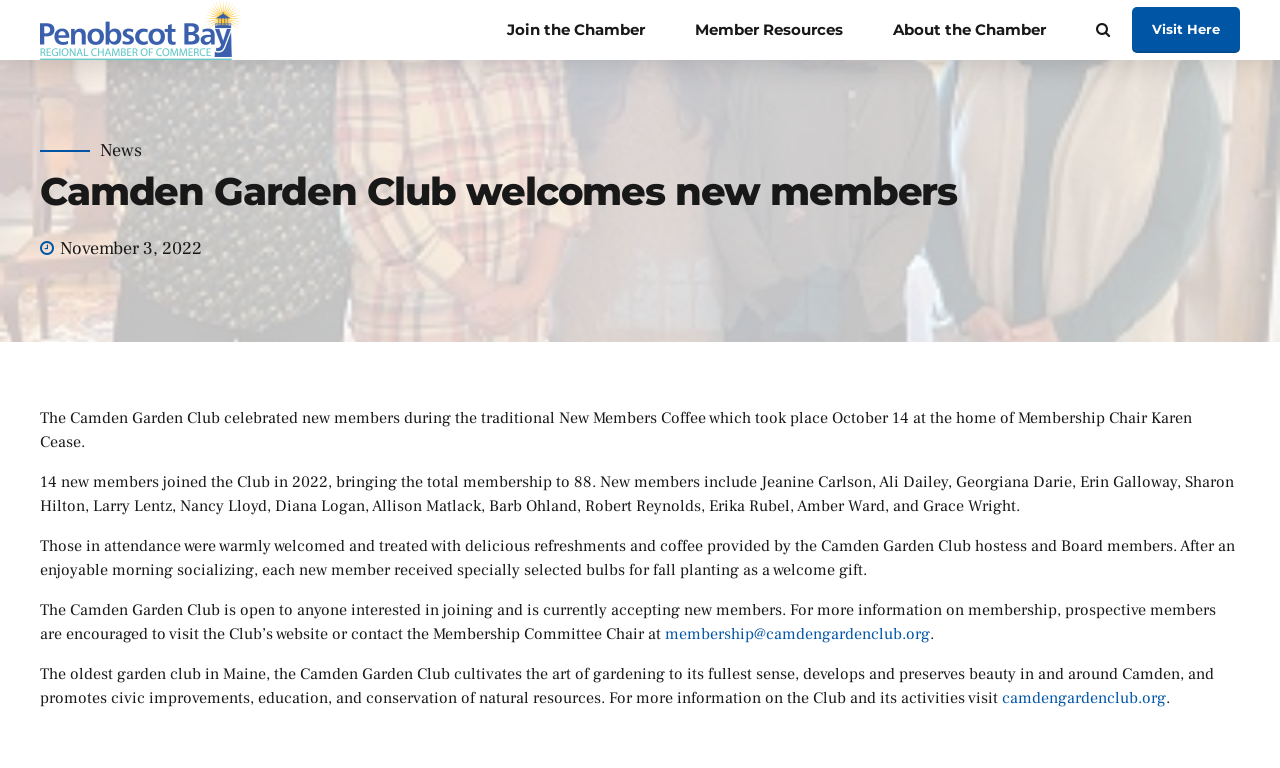How many new members joined the Camden Garden Club?
Analyze the screenshot and provide a detailed answer to the question.

According to the article, 14 new members joined the Club in 2022, bringing the total membership to 88.